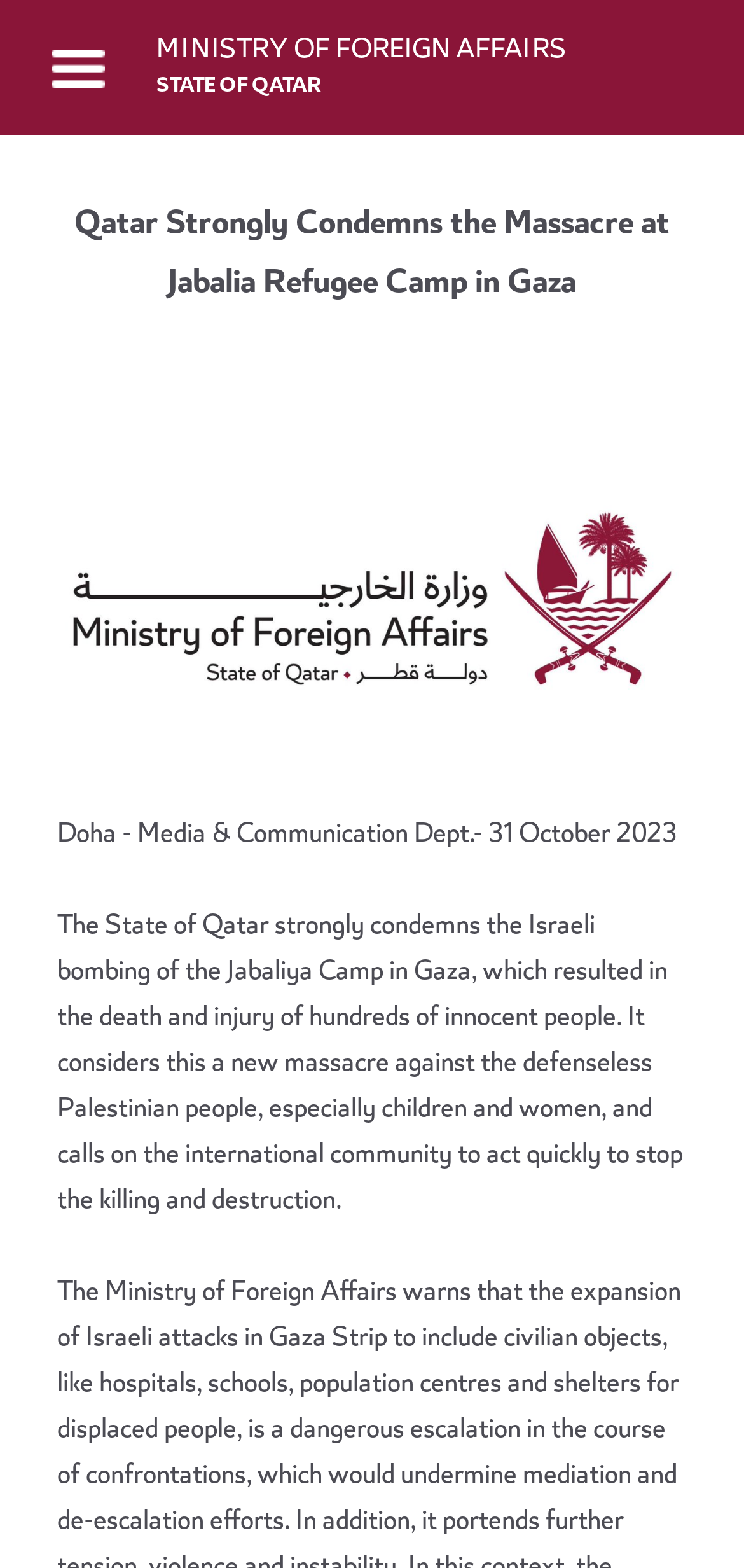Craft a detailed narrative of the webpage's structure and content.

The webpage is about a statement from the Ministry of Foreign Affairs of the State of Qatar, strongly condemning the massacre at Jabalia Refugee Camp in Gaza. 

At the top left corner, there is a button labeled "Toggle Navigation" with a menu icon, which controls the header navigation search. 

Below the button, there are two links, "MINISTRY OF FOREIGN AFFAIRS" and "STATE OF QATAR", placed side by side, spanning almost the entire width of the page.

Further down, there is a heading that repeats the title "Qatar Strongly Condemns the Massacre at Jabalia Refugee Camp in Gaza". 

To the right of the heading, there is an image related to the statement. 

Below the image, there is a line of text indicating the source and date of the statement, "Doha - Media & Communication Dept.- 31 October 2023". 

Finally, there is a paragraph of text that summarizes the statement, condemning the Israeli bombing of the Jabaliya Camp in Gaza and calling on the international community to act quickly to stop the killing and destruction.